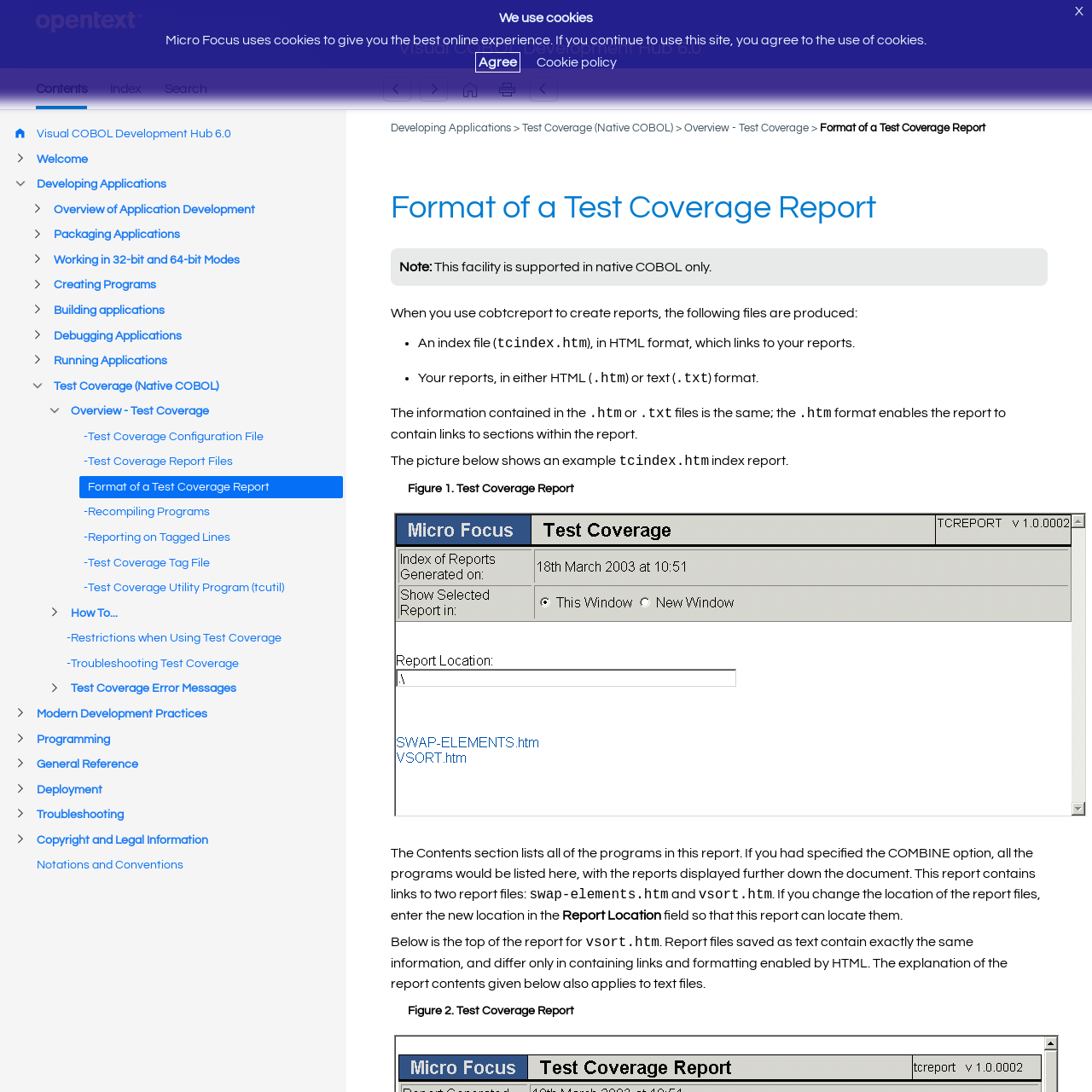What is the name of the development hub?
Based on the image, give a concise answer in the form of a single word or short phrase.

Visual COBOL Development Hub 6.0